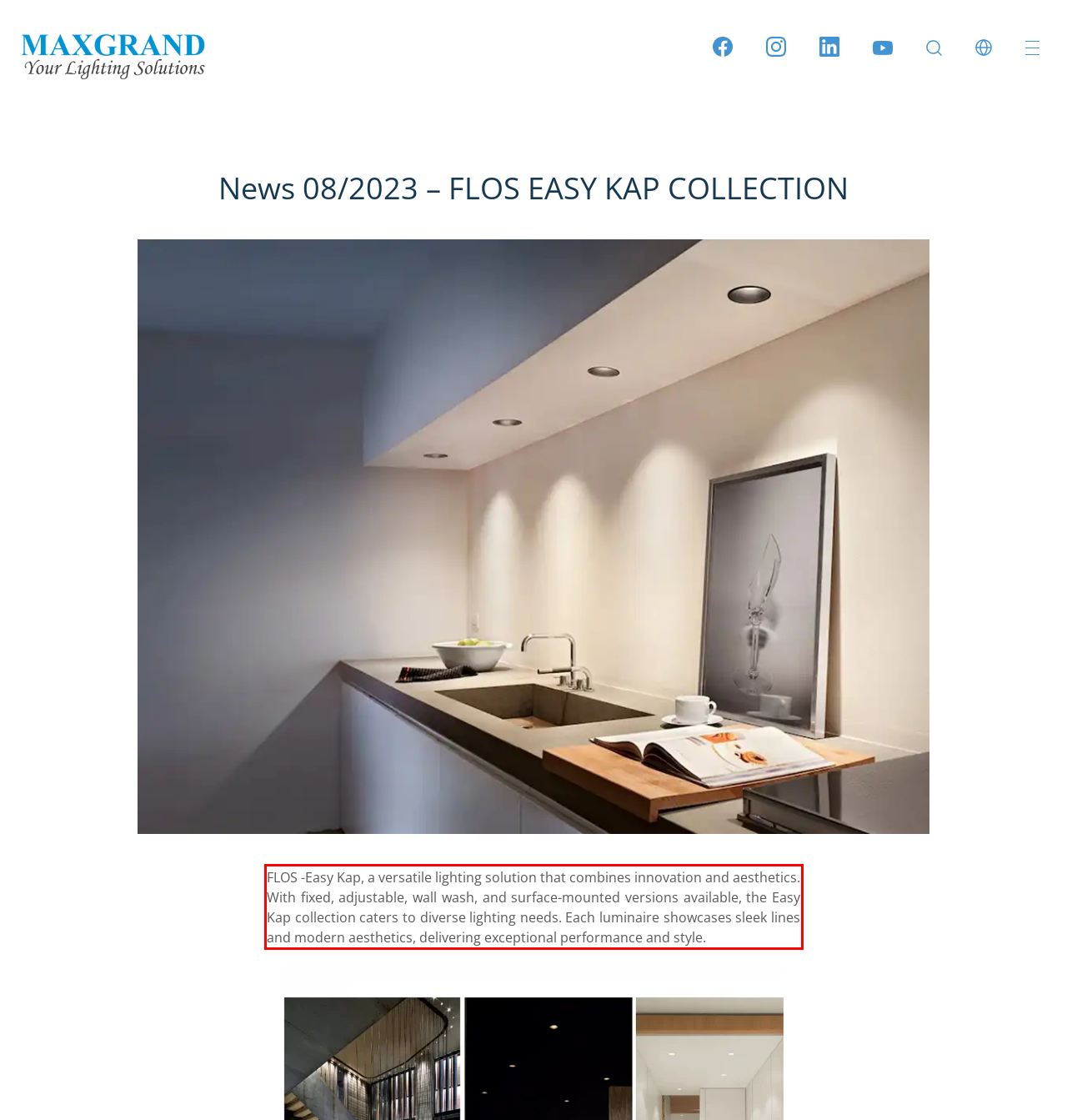There is a UI element on the webpage screenshot marked by a red bounding box. Extract and generate the text content from within this red box.

FLOS -Easy Kap, a versatile lighting solution that combines innovation and aesthetics. With fixed, adjustable, wall wash, and surface-mounted versions available, the Easy Kap collection caters to diverse lighting needs. Each luminaire showcases sleek lines and modern aesthetics, delivering exceptional performance and style.